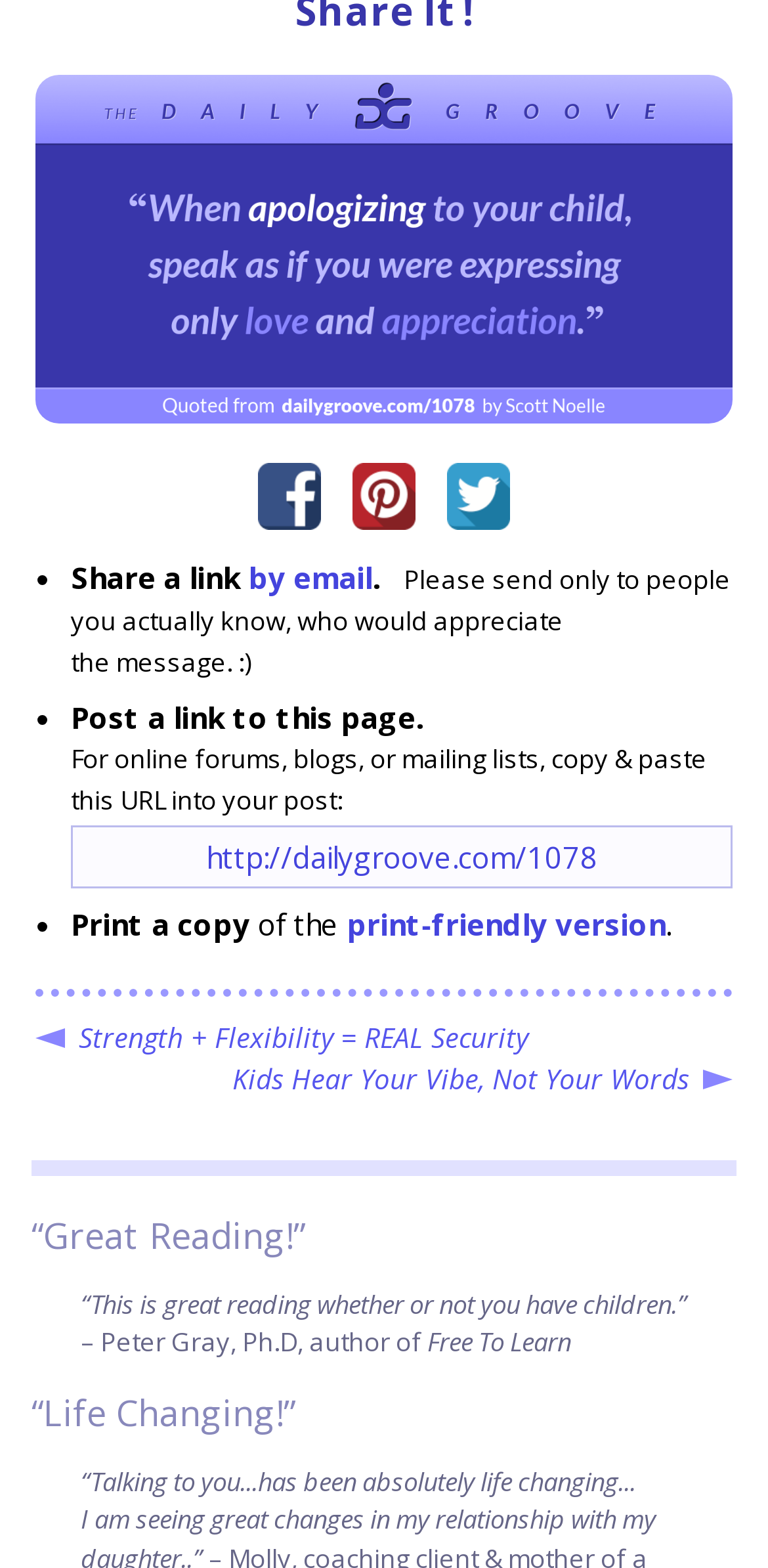Find the bounding box coordinates of the area that needs to be clicked in order to achieve the following instruction: "Print a copy of the print-friendly version". The coordinates should be specified as four float numbers between 0 and 1, i.e., [left, top, right, bottom].

[0.451, 0.577, 0.867, 0.602]